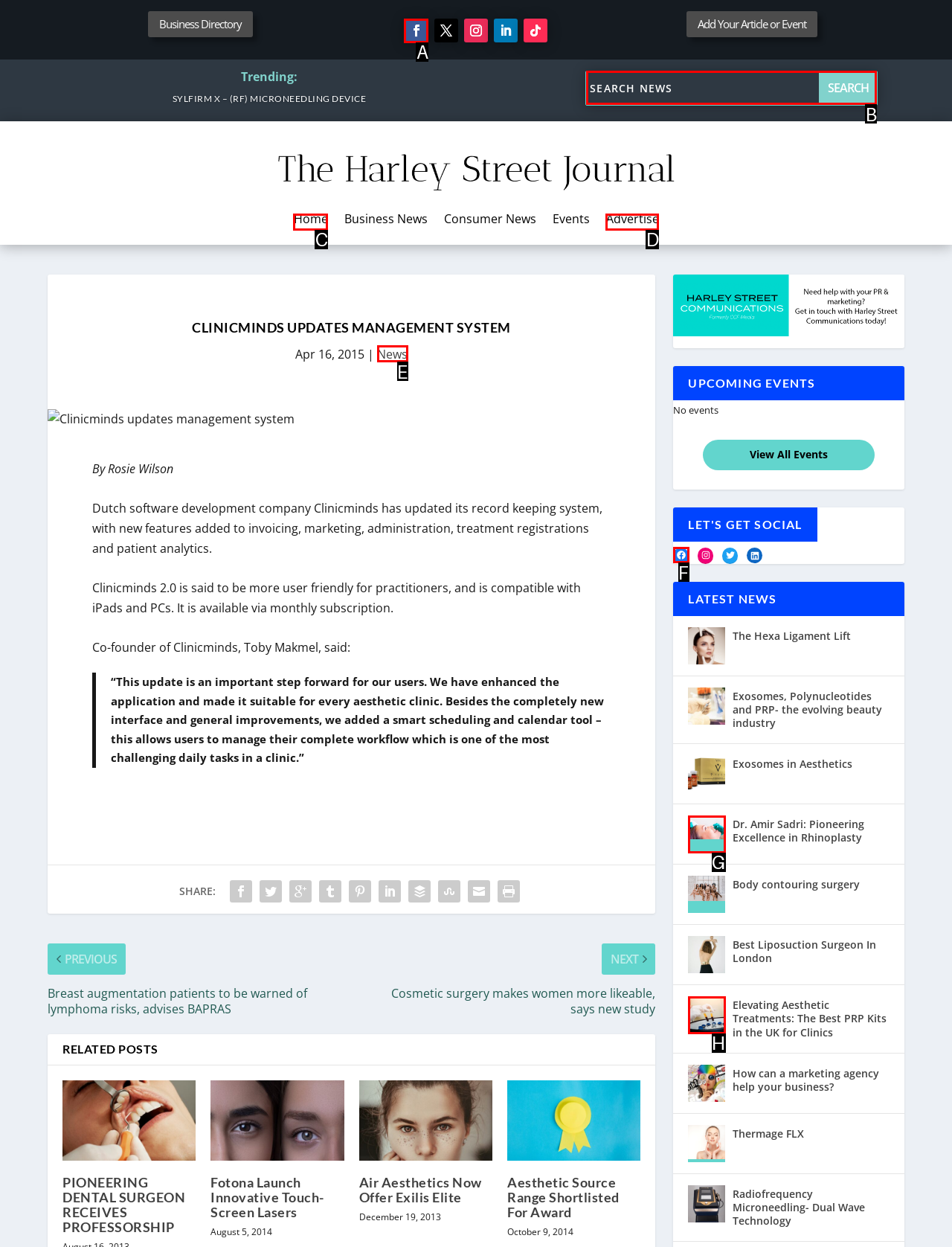What option should you select to complete this task: Search News? Indicate your answer by providing the letter only.

B